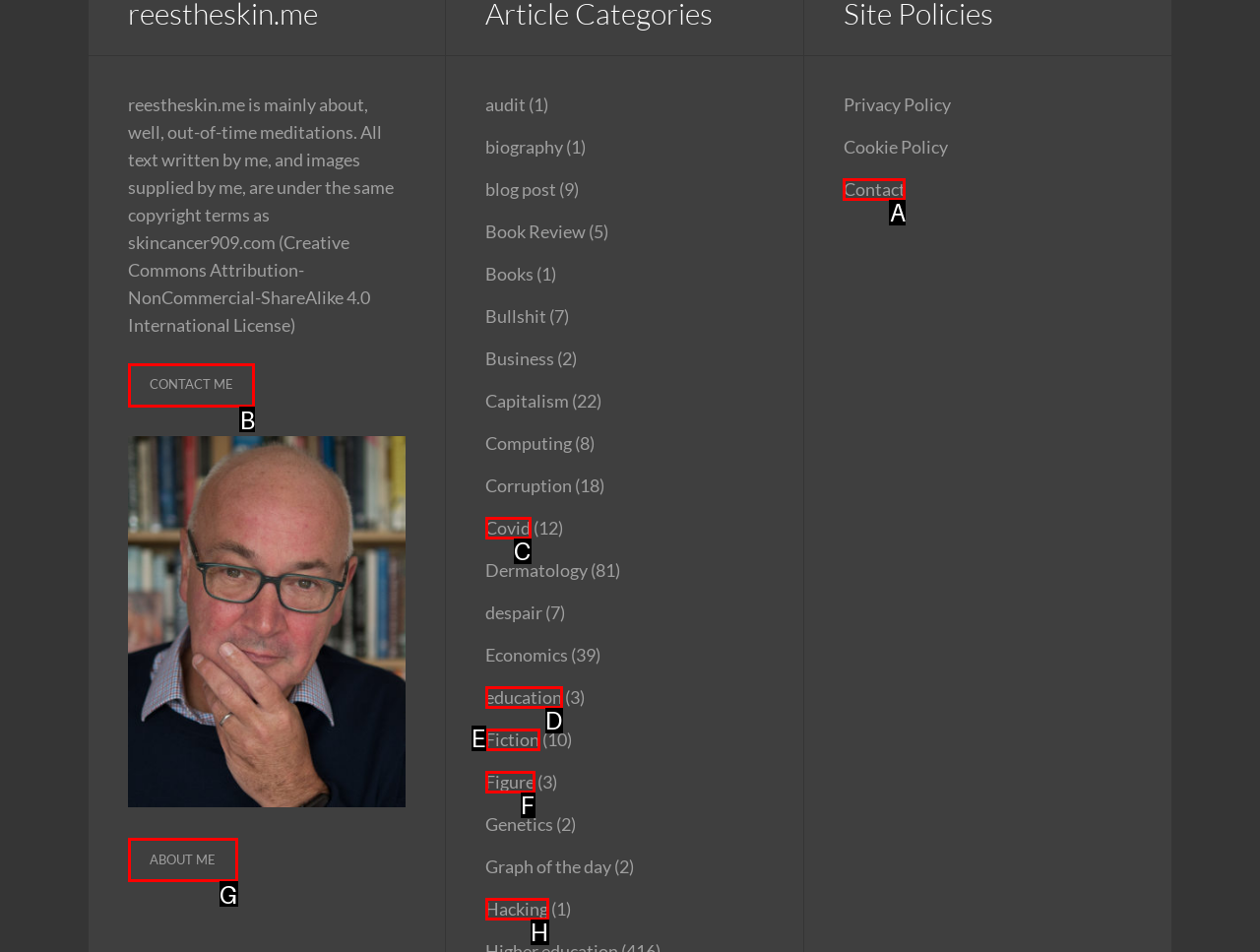Determine which HTML element should be clicked for this task: Click the 'CONTACT ME' link
Provide the option's letter from the available choices.

B